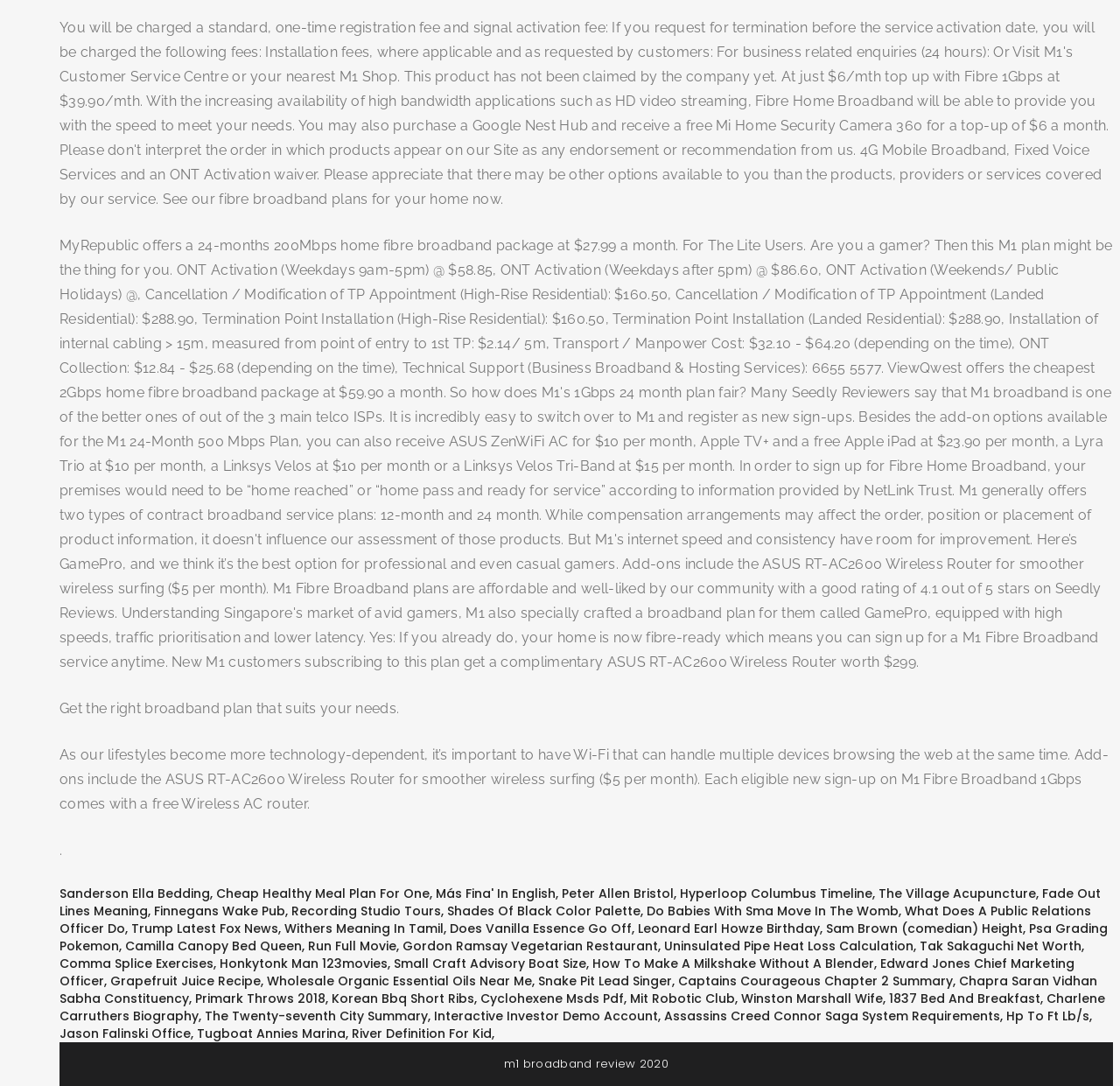Please find the bounding box coordinates of the element's region to be clicked to carry out this instruction: "Click on 'm1 broadband review 2020'".

[0.45, 0.972, 0.597, 0.987]